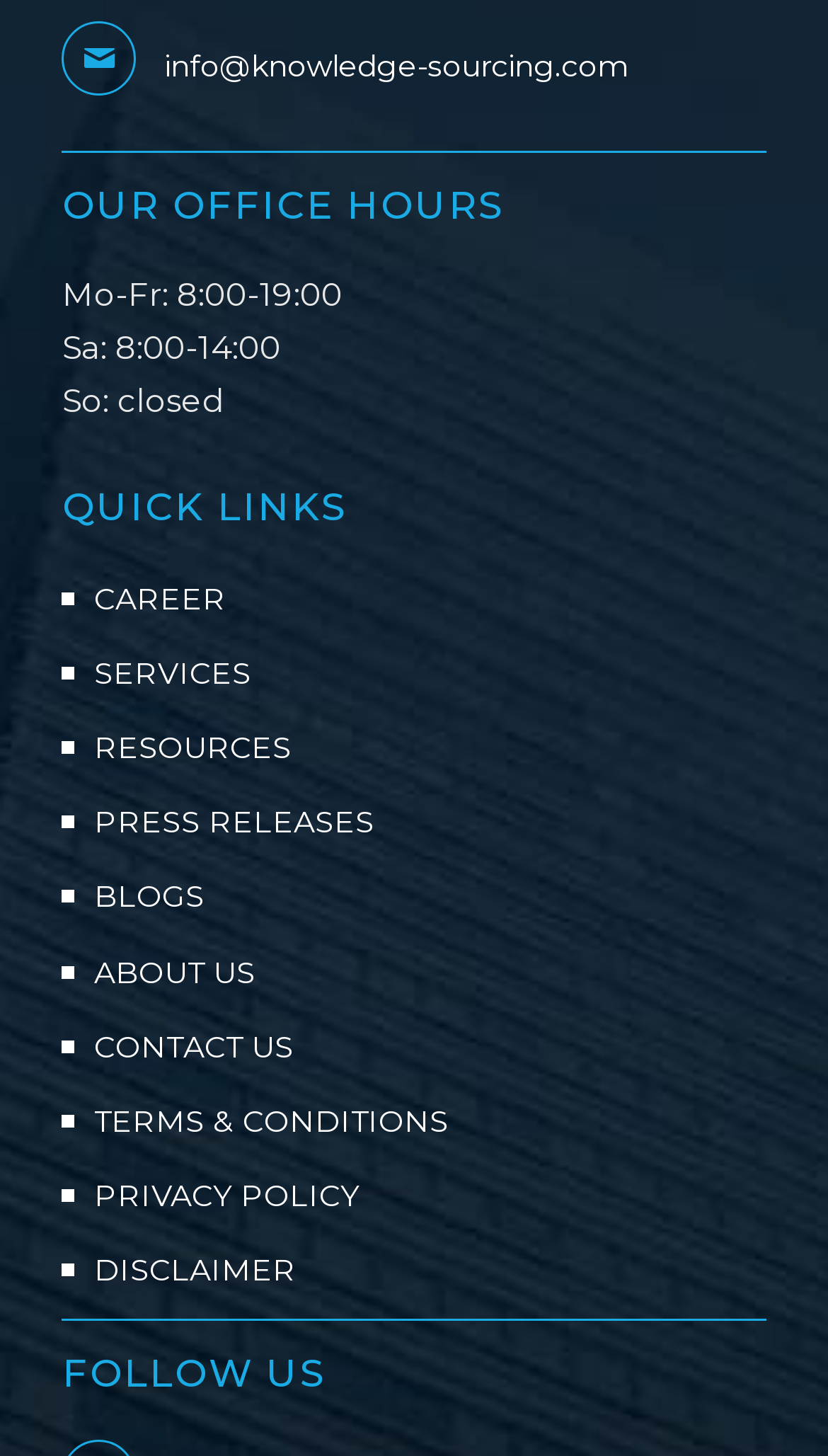What is the section title above the social media links?
Look at the image and respond with a single word or a short phrase.

FOLLOW US